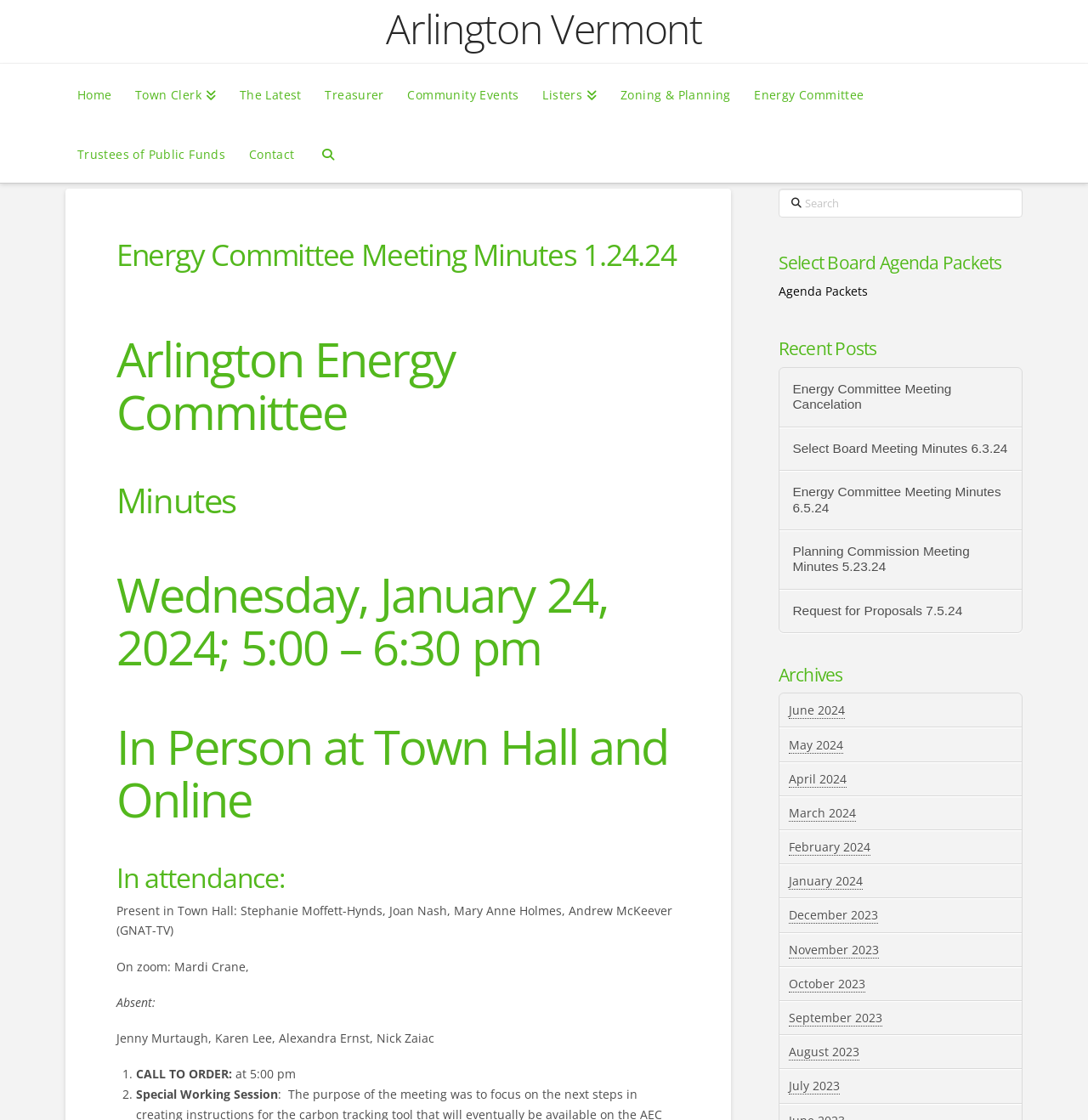What is the purpose of the meeting?
Could you please answer the question thoroughly and with as much detail as possible?

I found the answer by looking at the text '2. Special Working Session' which indicates the purpose of the meeting.